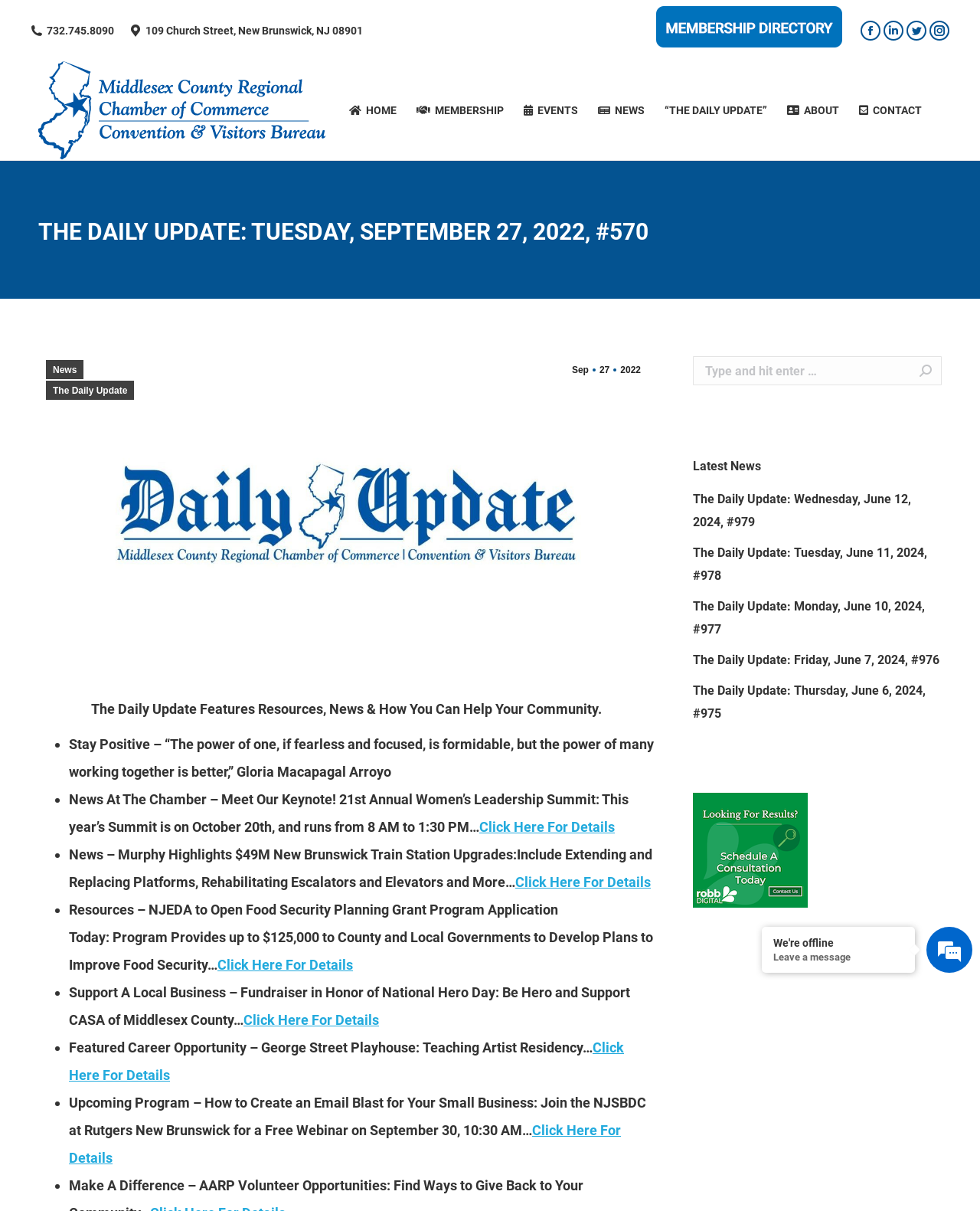Explain the contents of the webpage comprehensively.

The webpage is the daily update of the Middlesex County Regional Chamber of Commerce, dated Tuesday, September 27, 2022, #570. At the top left, there is a phone number, "732.745.8090", and an address, "109 Church Street, New Brunswick, NJ 08901". On the top right, there are social media links to Facebook, LinkedIn, Twitter, and Instagram.

Below the address, there is a link to the Middlesex County Regional Chamber of Commerce, accompanied by an image of the organization's logo. A horizontal menu bar follows, with seven menu items: HOME, MEMBERSHIP, EVENTS, NEWS, "THE DAILY UPDATE", ABOUT, and CONTACT.

The main content of the webpage is headed by "THE DAILY UPDATE: TUESDAY, SEPTEMBER 27, 2022, #570", which includes a link to the date and a link to the category "News". There is an image related to "The Daily Update" on the left side. Below the heading, there is a brief description of "The Daily Update" and a list of news articles and resources.

The list includes six items, each marked with a bullet point, and each containing a brief summary of the article or resource. The topics include a motivational quote, news about the Chamber's Women's Leadership Summit, news about New Brunswick train station upgrades, a food security planning grant program, a fundraiser for National Hero Day, and a featured career opportunity. Each item has a "Click Here For Details" link.

On the right side of the webpage, there is a search bar with a "Go!" button. Below the search bar, there is a section titled "Latest News", which lists six links to previous daily updates, dated from June 7 to June 12, 2024.

At the bottom of the webpage, there is a "Go to Top" link and a message indicating that the website is offline, with an option to leave a message.